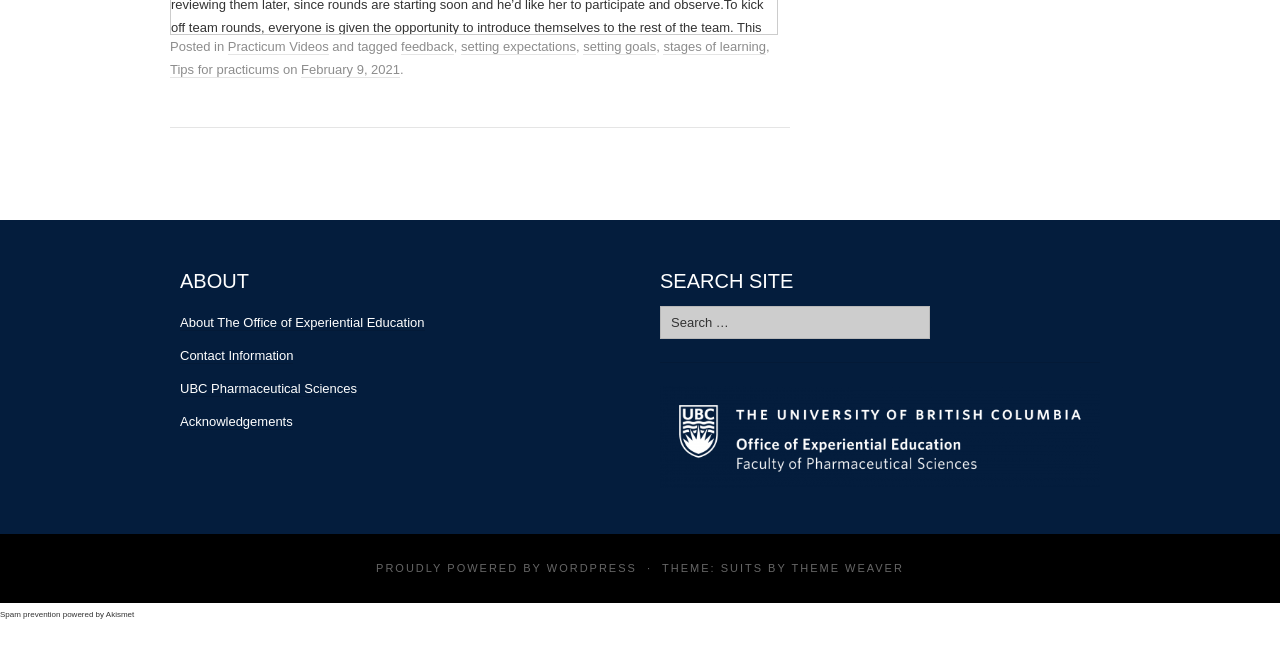What is the theme of the website?
Based on the visual content, answer with a single word or a brief phrase.

Suits by Theme Weaver